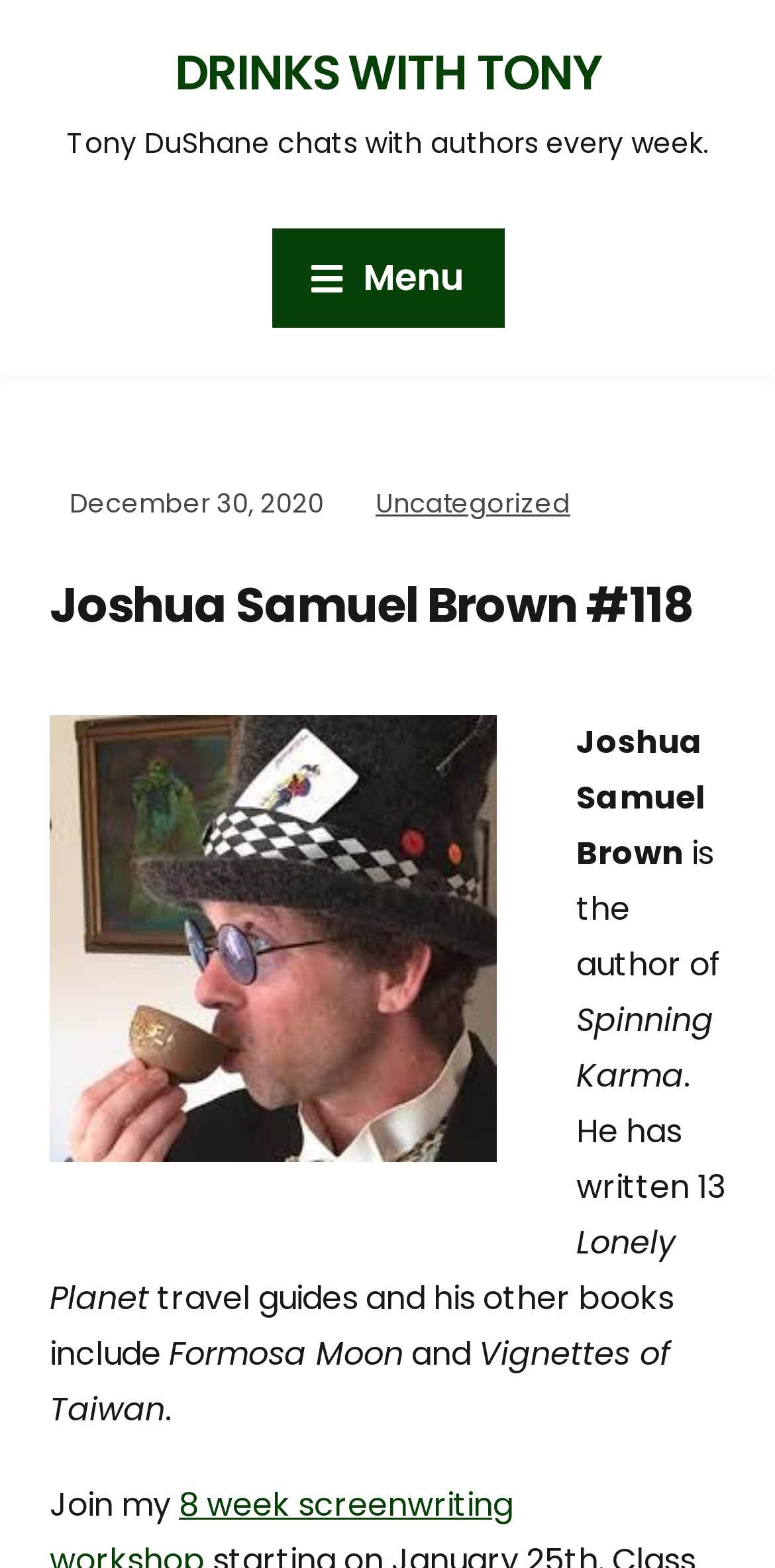What is the category of the interview?
Based on the image, give a one-word or short phrase answer.

Uncategorized